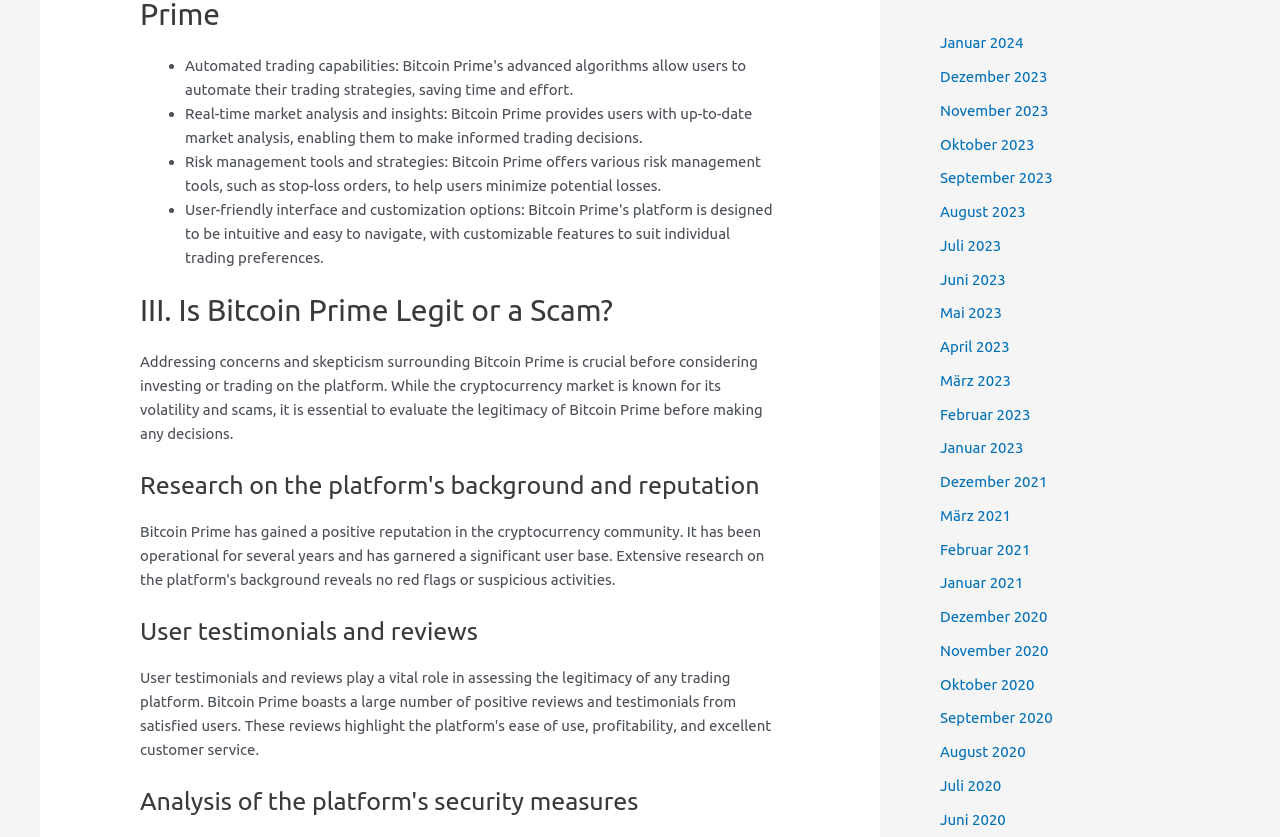Please find and report the bounding box coordinates of the element to click in order to perform the following action: "Click on 'Analysis of the platform's security measures'". The coordinates should be expressed as four float numbers between 0 and 1, in the format [left, top, right, bottom].

[0.109, 0.939, 0.609, 0.975]